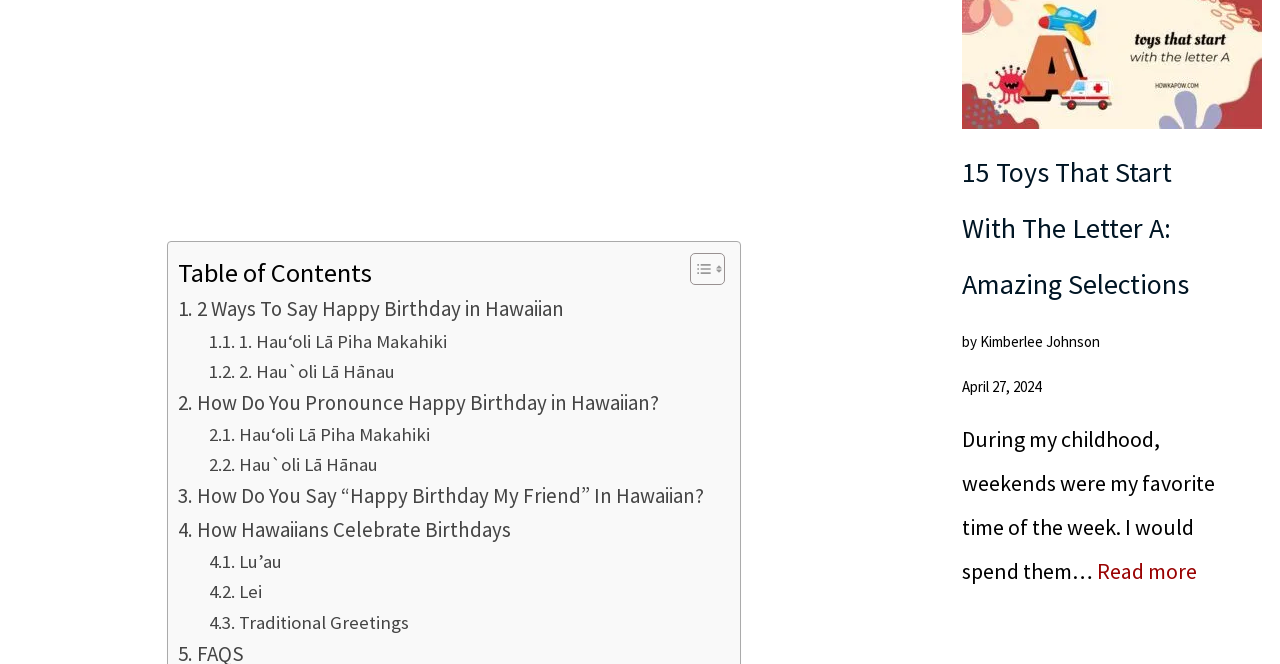From the webpage screenshot, predict the bounding box of the UI element that matches this description: "Entries feed".

None